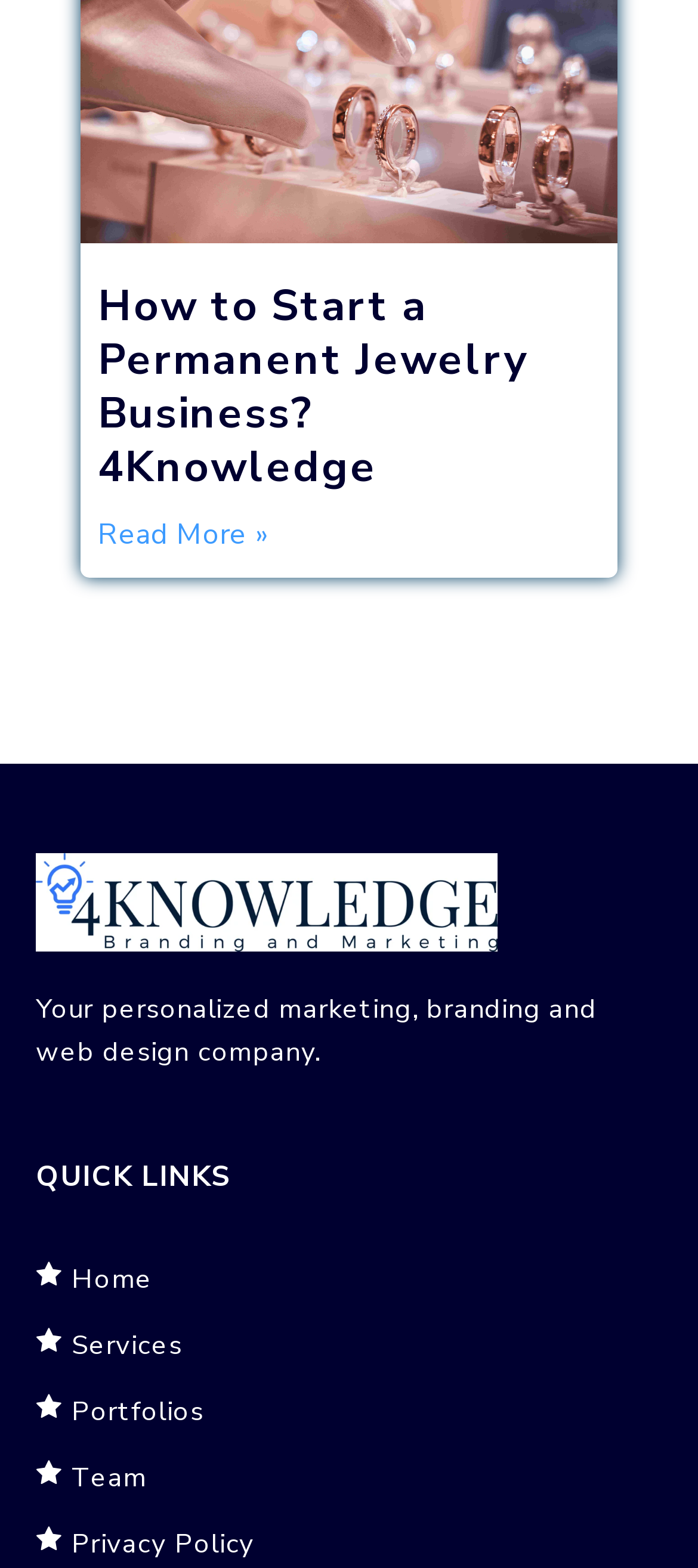What is the text of the 'Read more' link?
Look at the screenshot and respond with a single word or phrase.

Read More »